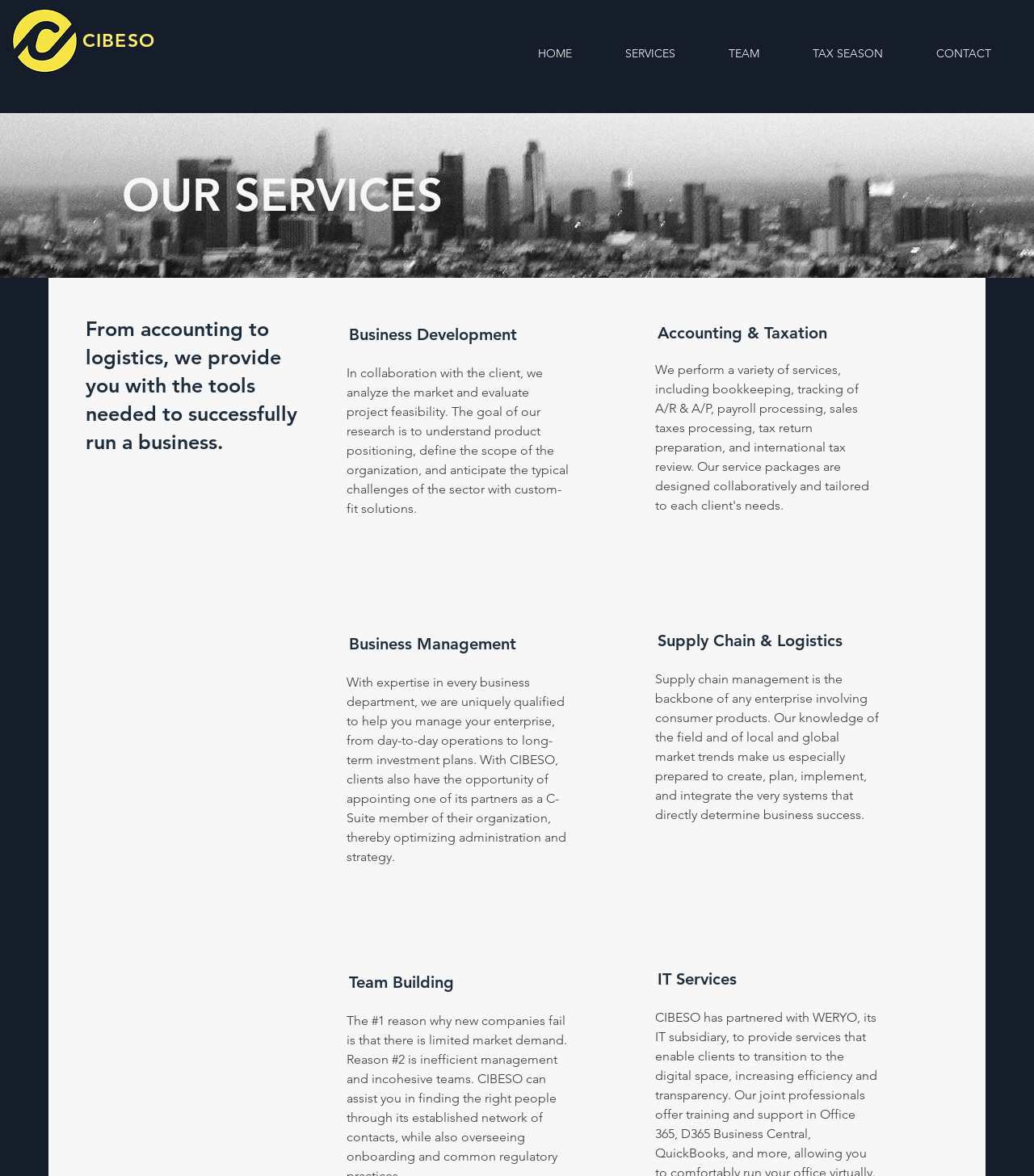Deliver a detailed narrative of the webpage's visual and textual elements.

The webpage is about the services offered by Cibeso. At the top left corner, there is a logo of Cibeso, accompanied by a heading "CIBESO" and a link to the same. Below this, there is a navigation menu with links to "HOME", "SERVICES", "TEAM", "TAX SEASON", and "CONTACT", spanning across the top of the page.

The main content of the page is divided into sections, each describing a specific service offered by Cibeso. The first section is headed "OUR SERVICES" and provides a brief overview of the services provided, which include accounting, logistics, and more.

Below this, there are four sections, each describing a specific service in more detail. The first section is headed "Business Development" and describes how Cibeso analyzes the market and evaluates project feasibility to provide custom-fit solutions. The second section is headed "Business Management" and explains how Cibeso helps clients manage their enterprise, from day-to-day operations to long-term investment plans.

The third section is headed "Team Building" and is followed by two more sections, "Accounting & Taxation" and "Supply Chain & Logistics", which describe the services offered in these areas. The "Supply Chain & Logistics" section provides more detailed information on how Cibeso creates, plans, implements, and integrates supply chain systems to determine business success.

Finally, there is a section headed "IT Services" at the bottom right corner of the page. Throughout the page, there are no images other than the Cibeso logo at the top left corner.